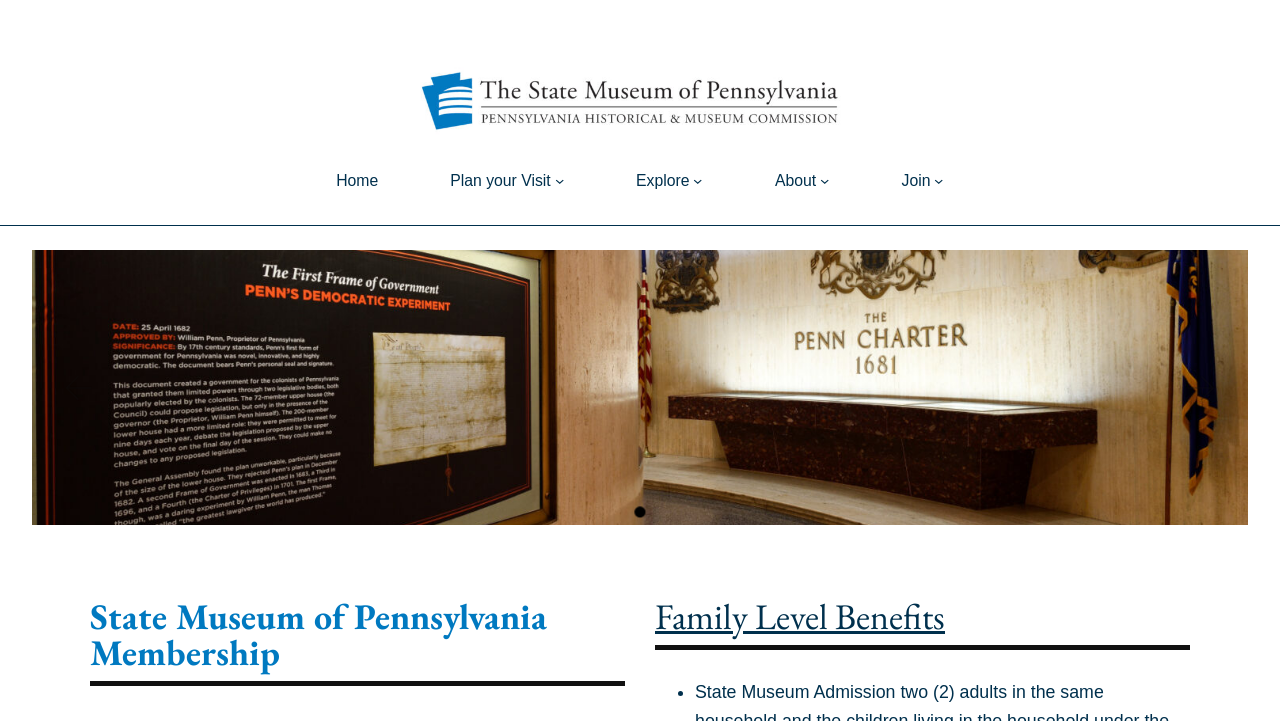What is the position of the 'Plan your Visit' button? Observe the screenshot and provide a one-word or short phrase answer.

Above 'Explore'